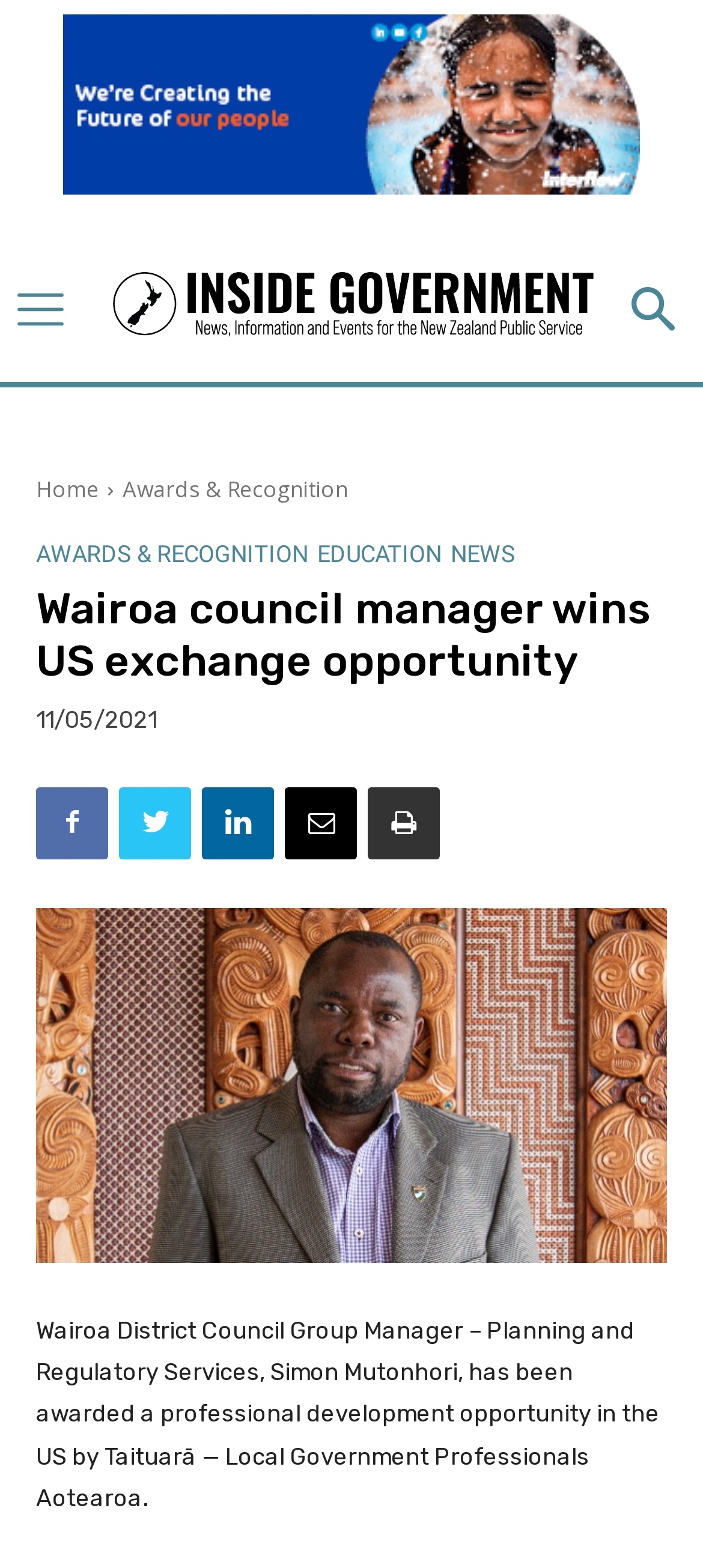Please specify the bounding box coordinates of the clickable section necessary to execute the following command: "Check Accessibility".

None